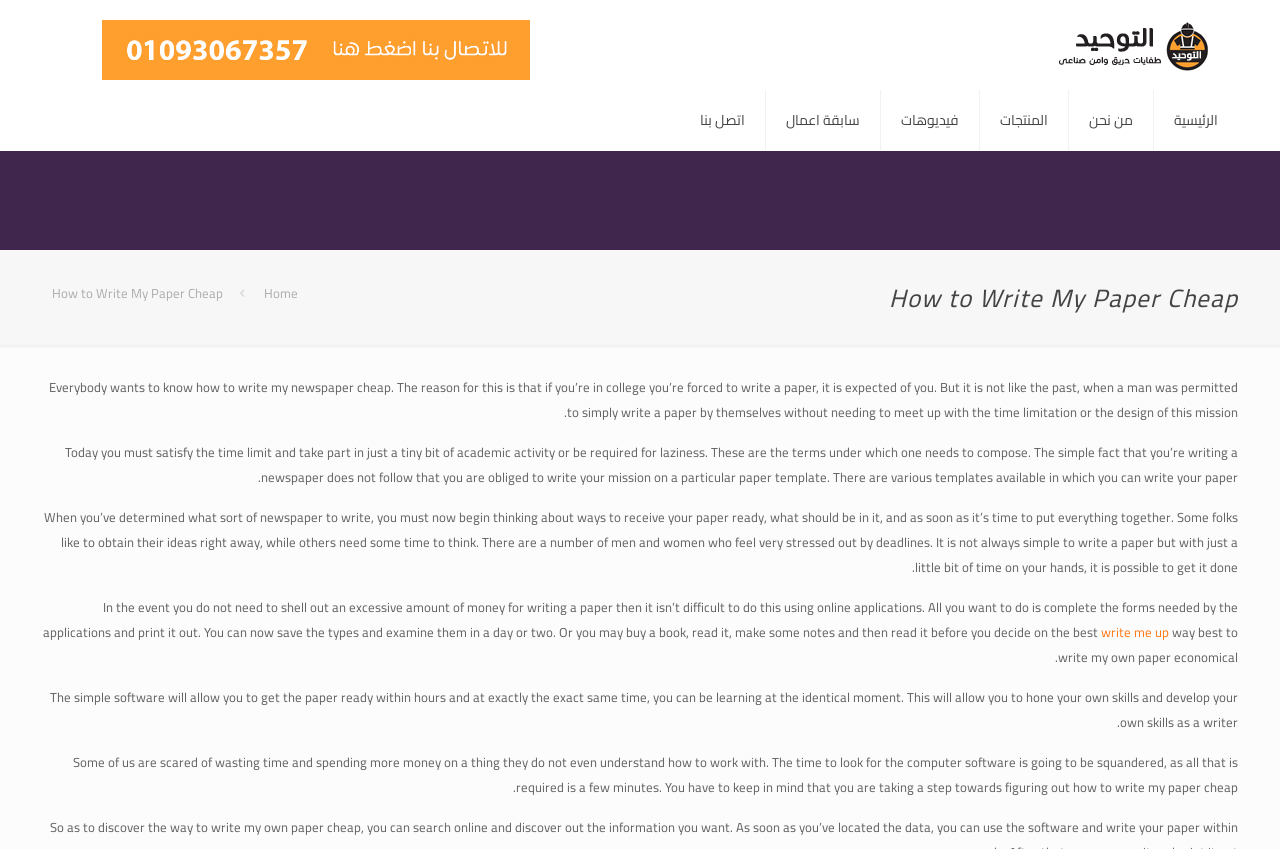Find the bounding box coordinates for the HTML element described in this sentence: "write me up". Provide the coordinates as four float numbers between 0 and 1, in the format [left, top, right, bottom].

[0.86, 0.73, 0.913, 0.759]